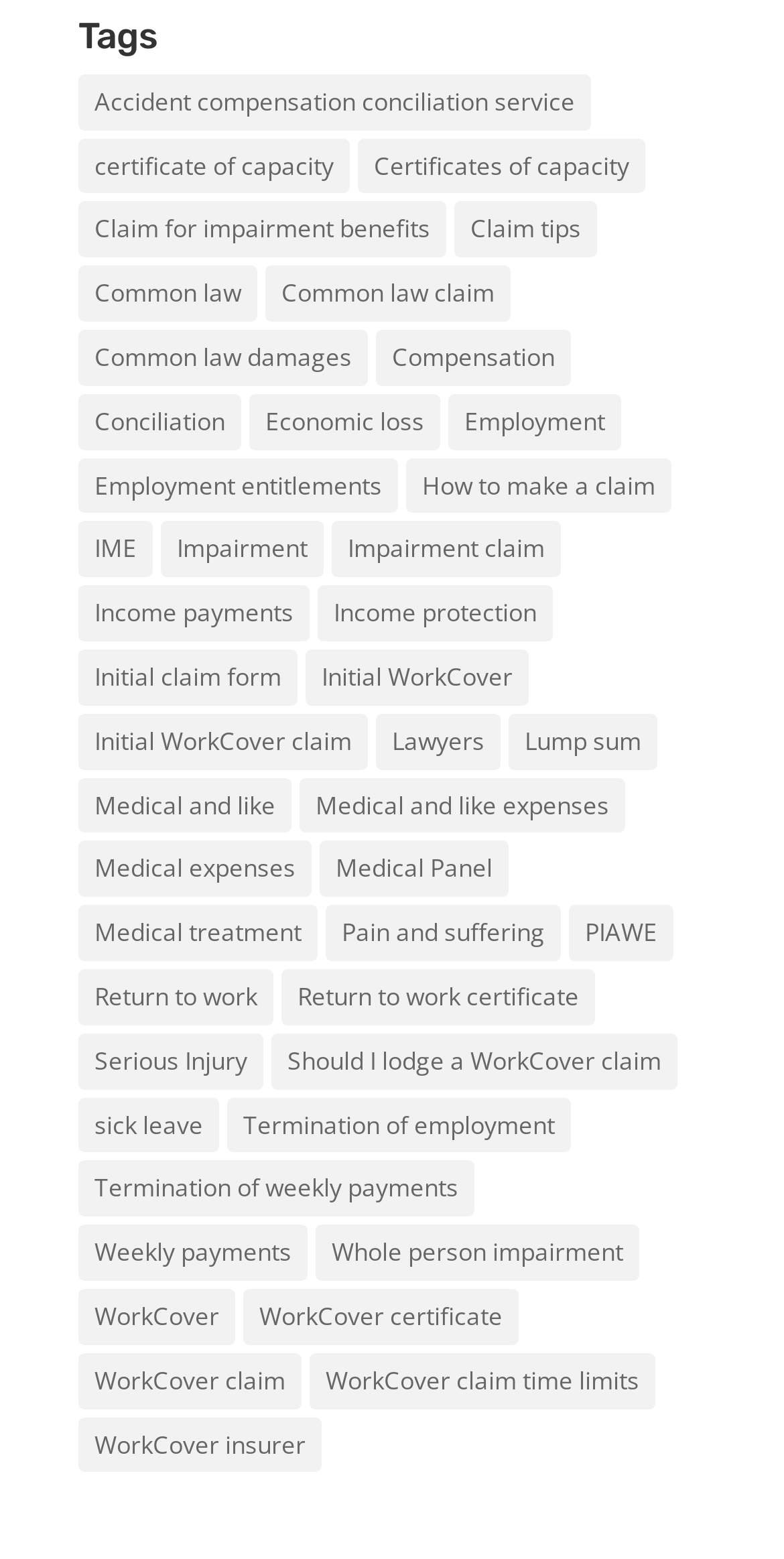Show me the bounding box coordinates of the clickable region to achieve the task as per the instruction: "View Claim for impairment benefits".

[0.1, 0.129, 0.569, 0.165]